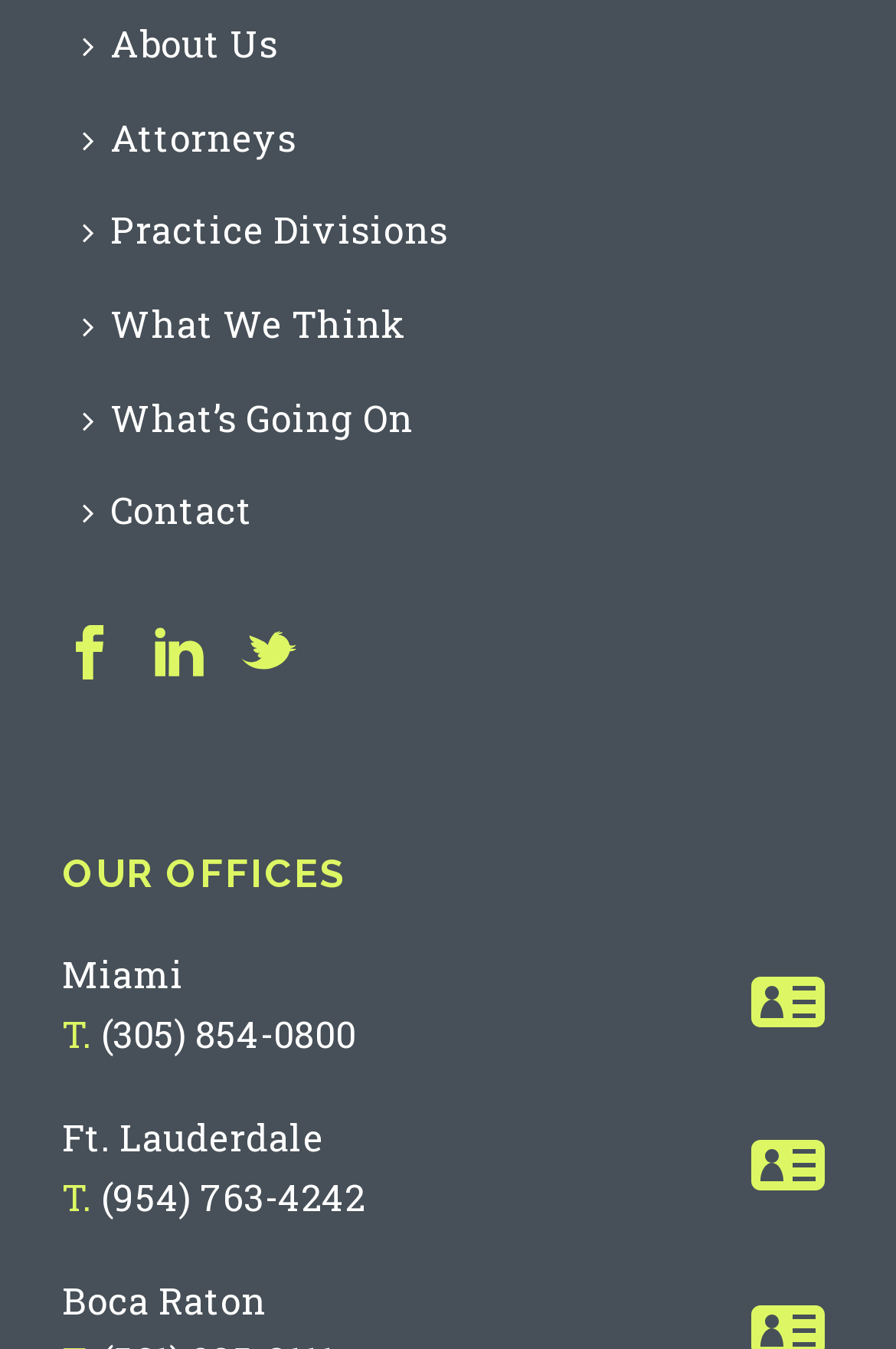Identify the bounding box coordinates for the region of the element that should be clicked to carry out the instruction: "Click on Publish with Us". The bounding box coordinates should be four float numbers between 0 and 1, i.e., [left, top, right, bottom].

None